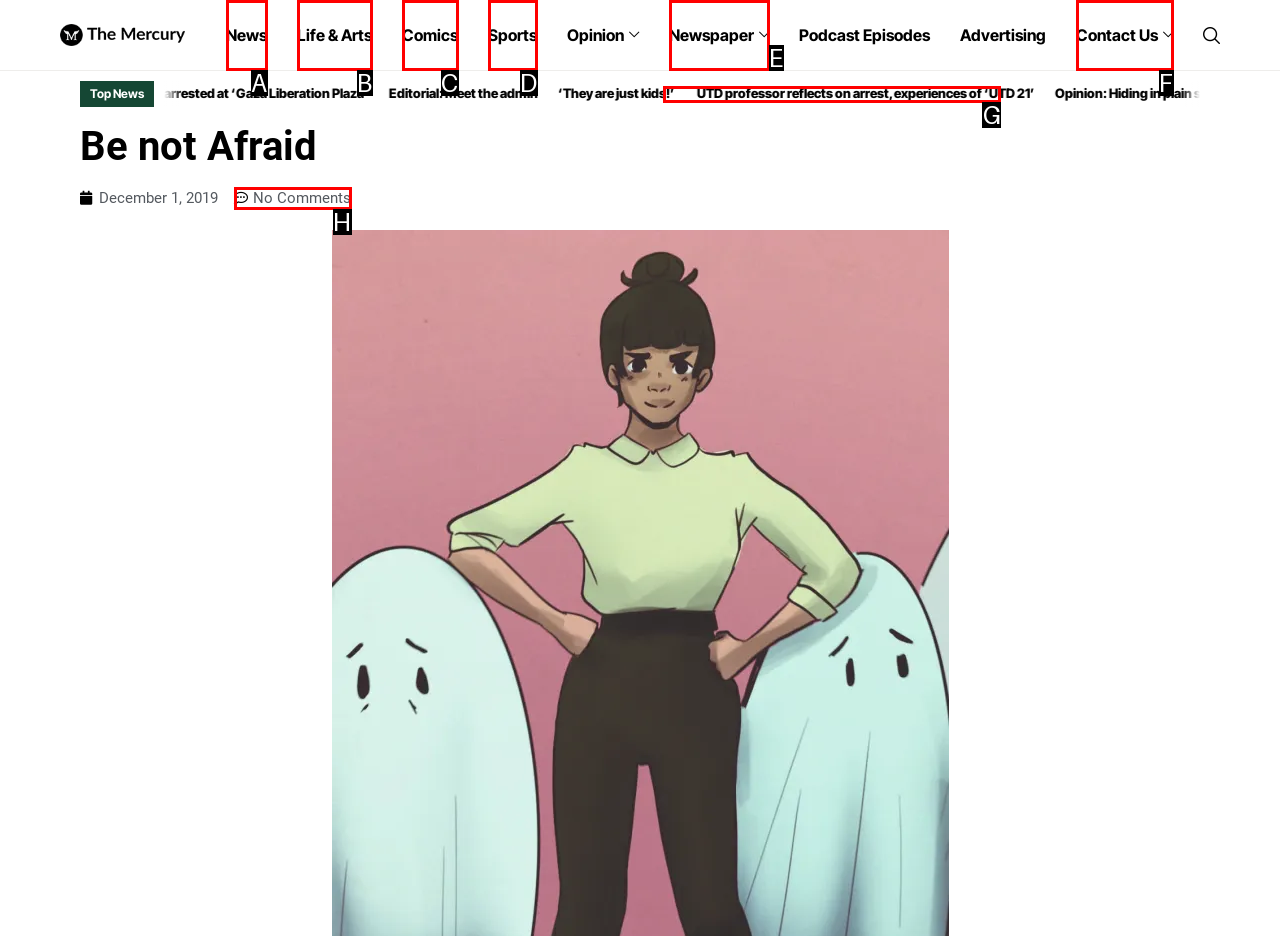Tell me the letter of the UI element to click in order to accomplish the following task: View UTD professor reflects on arrest, experiences of ‘UTD 21’
Answer with the letter of the chosen option from the given choices directly.

G